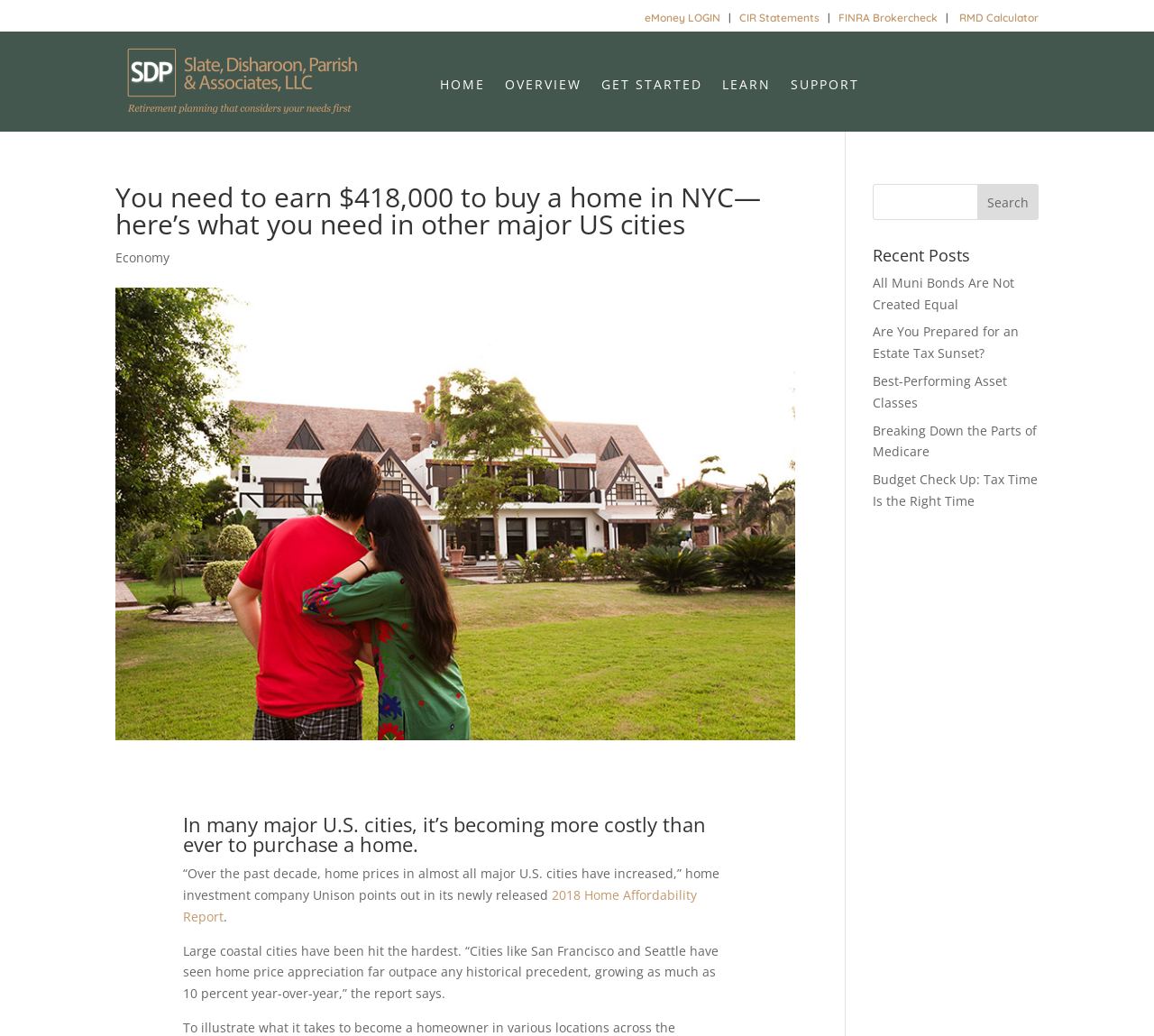Specify the bounding box coordinates of the area that needs to be clicked to achieve the following instruction: "view CIR Statements".

[0.641, 0.01, 0.71, 0.023]